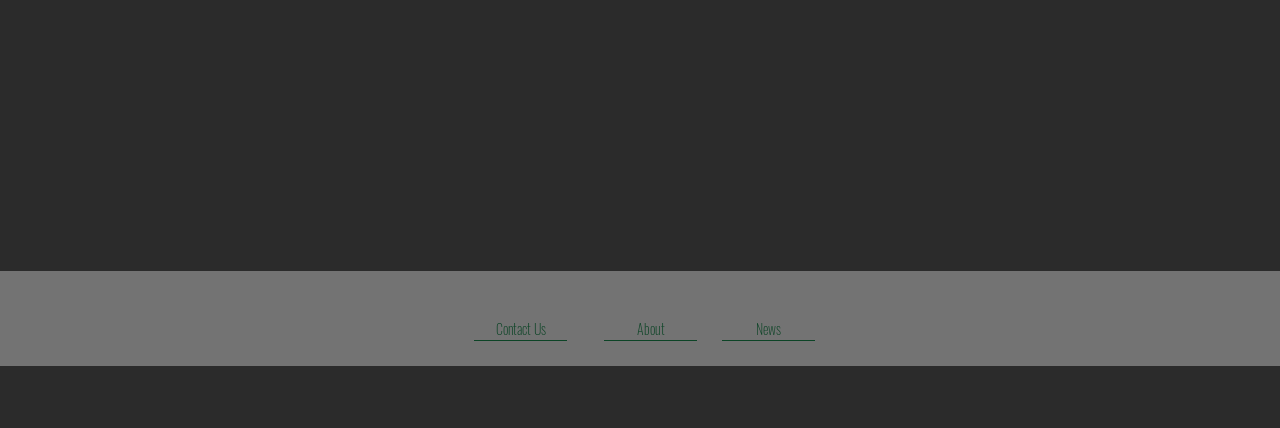Bounding box coordinates are to be given in the format (top-left x, top-left y, bottom-right x, bottom-right y). All values must be floating point numbers between 0 and 1. Provide the bounding box coordinate for the UI element described as: Contact Us

[0.37, 0.738, 0.443, 0.797]